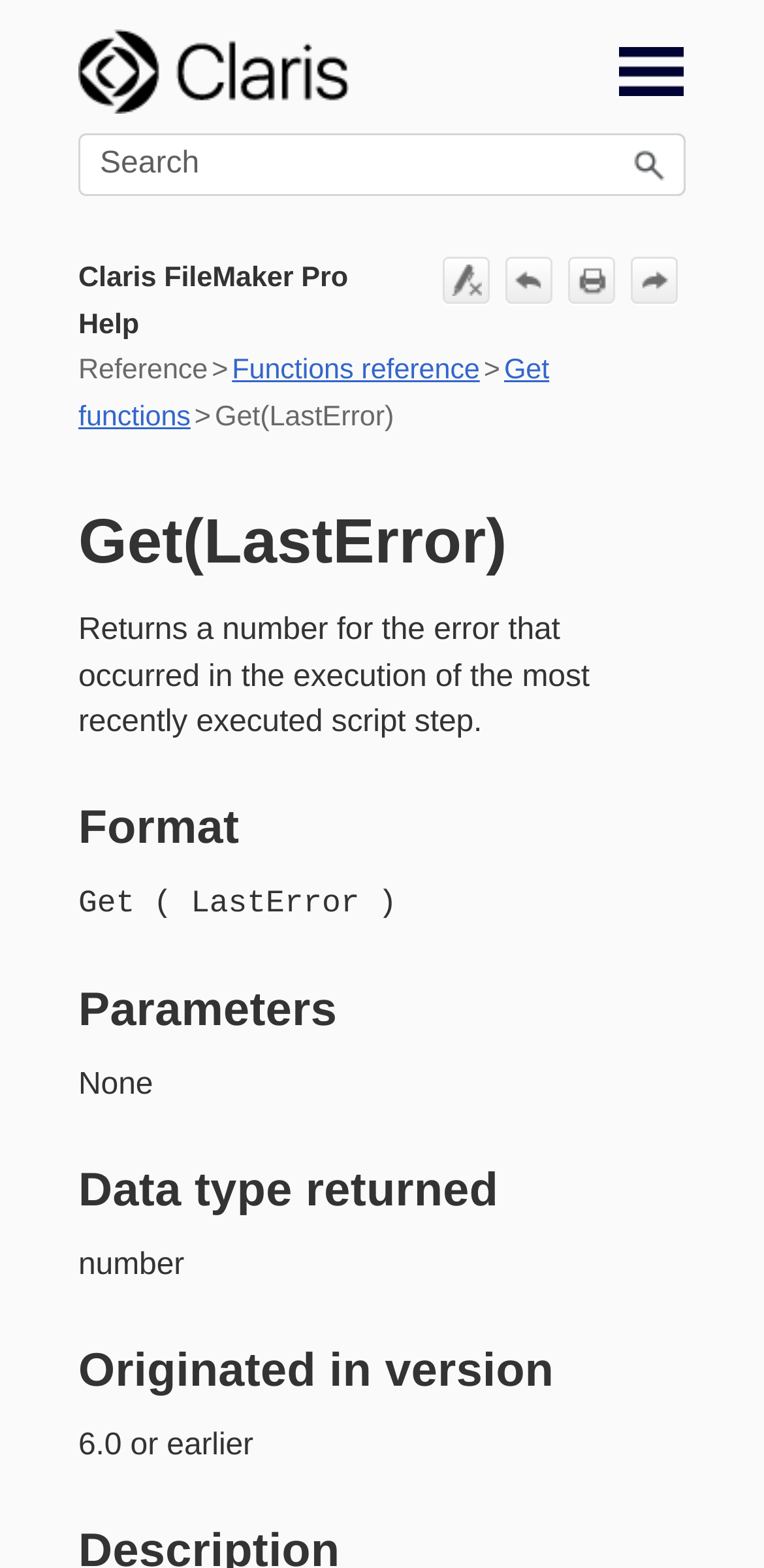What is the navigation section above the 'Get(LastError)' heading?
Give a single word or phrase as your answer by examining the image.

Breadcrumbs